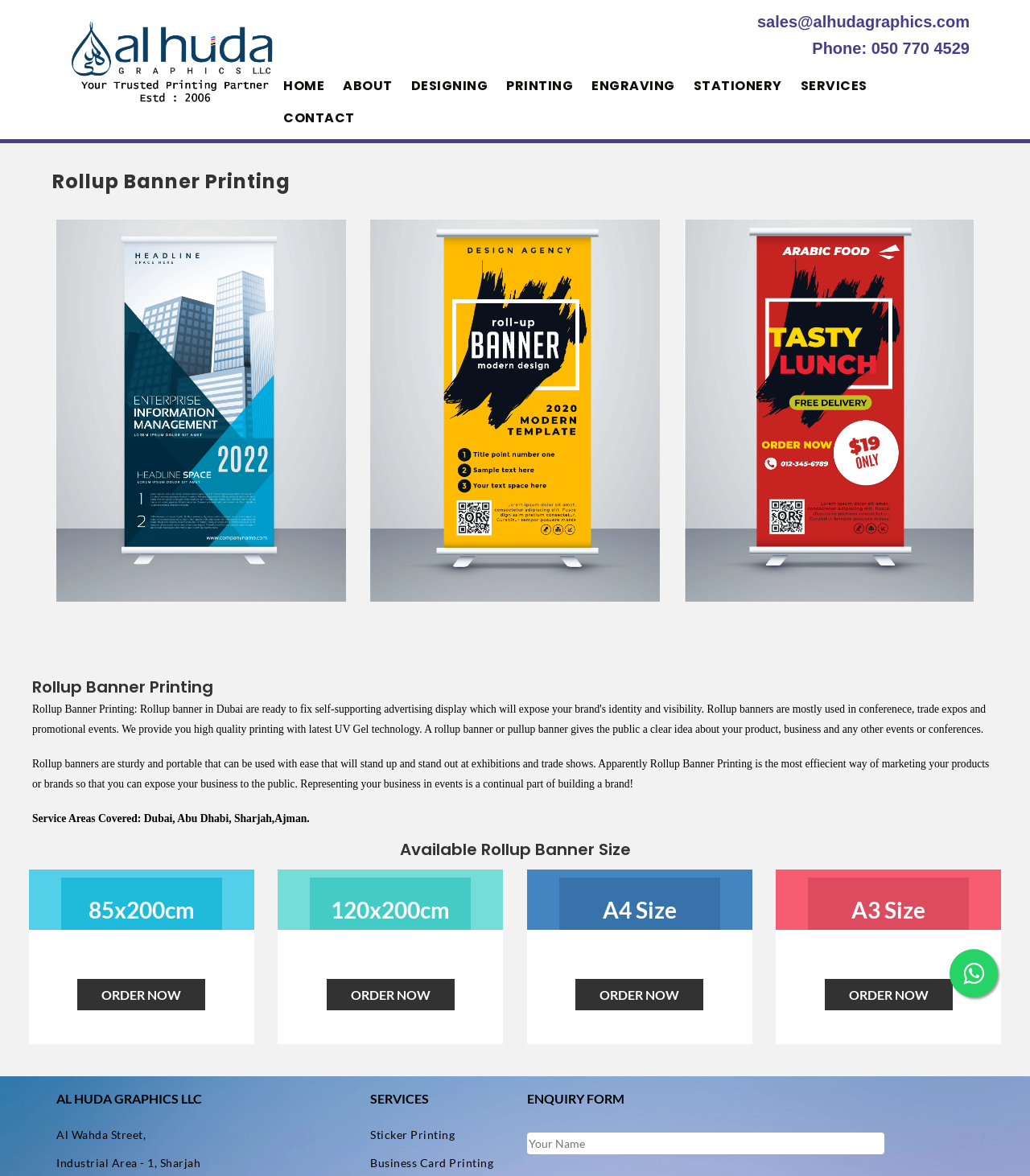What is the address of the company?
Please provide a single word or phrase as your answer based on the screenshot.

Al Wahda Street, Industrial Area - 1, Sharjah